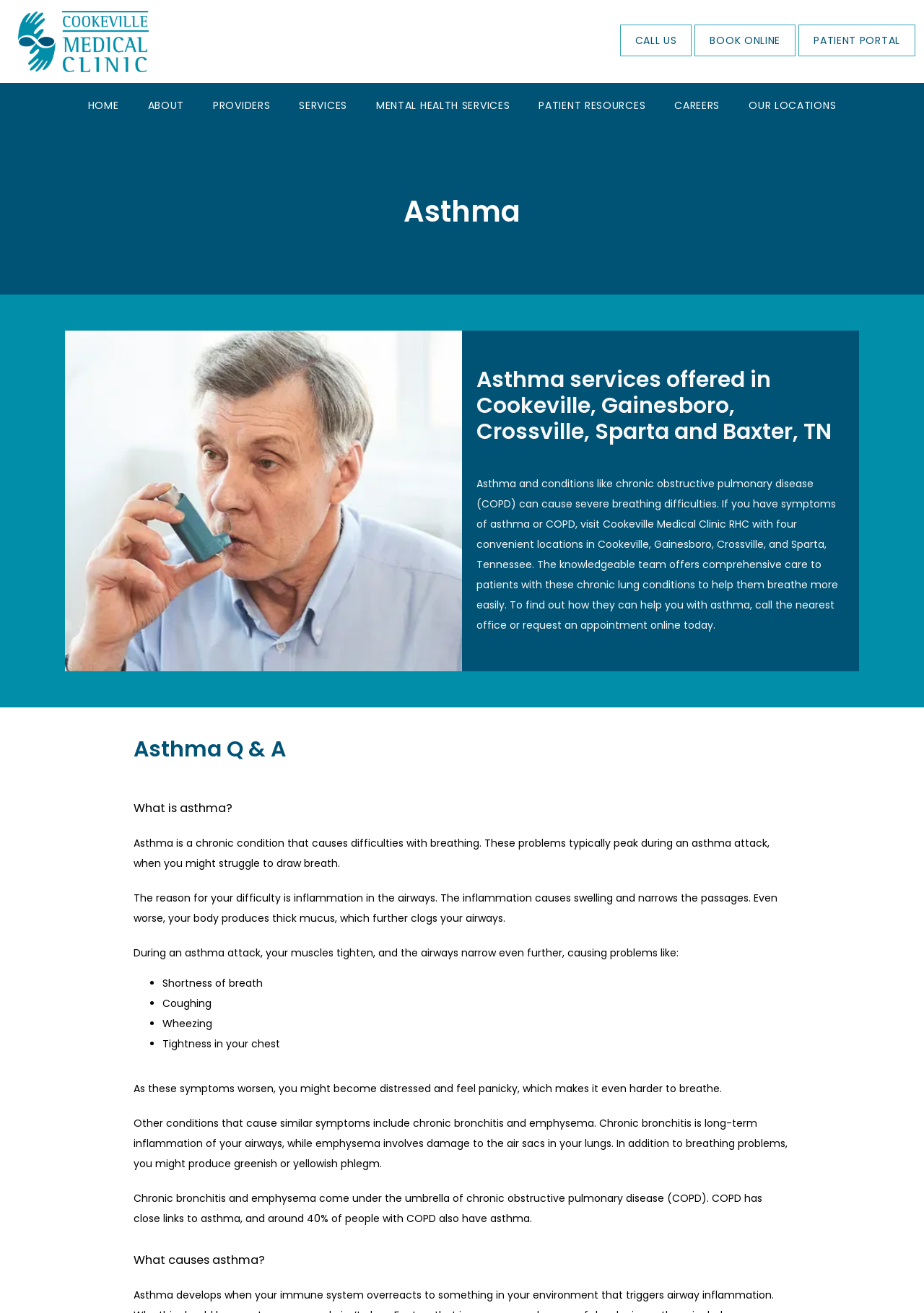Please identify the bounding box coordinates of the element's region that I should click in order to complete the following instruction: "Click the PATIENT PORTAL link". The bounding box coordinates consist of four float numbers between 0 and 1, i.e., [left, top, right, bottom].

[0.863, 0.017, 0.992, 0.046]